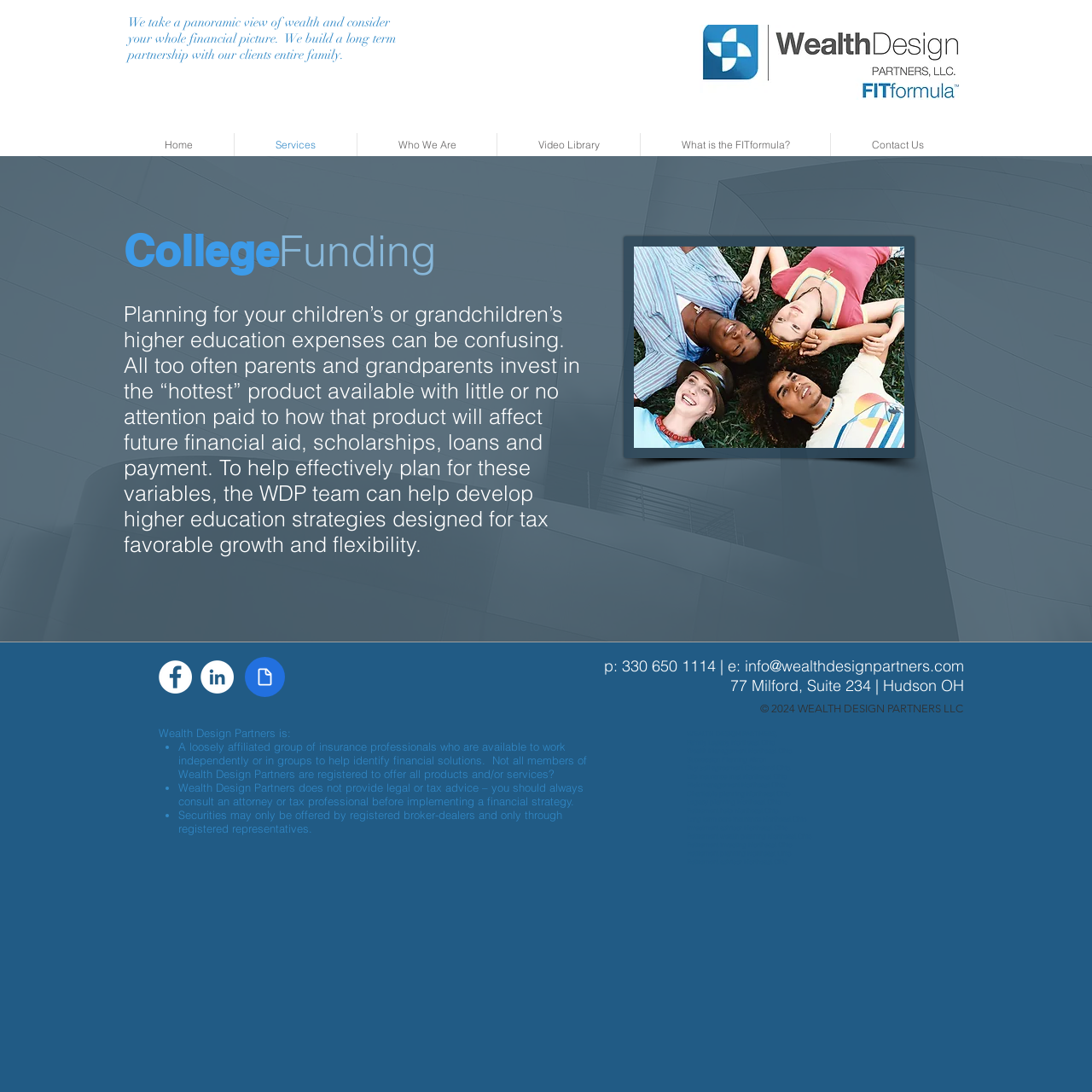How many social media links are available?
Look at the image and respond with a single word or a short phrase.

2